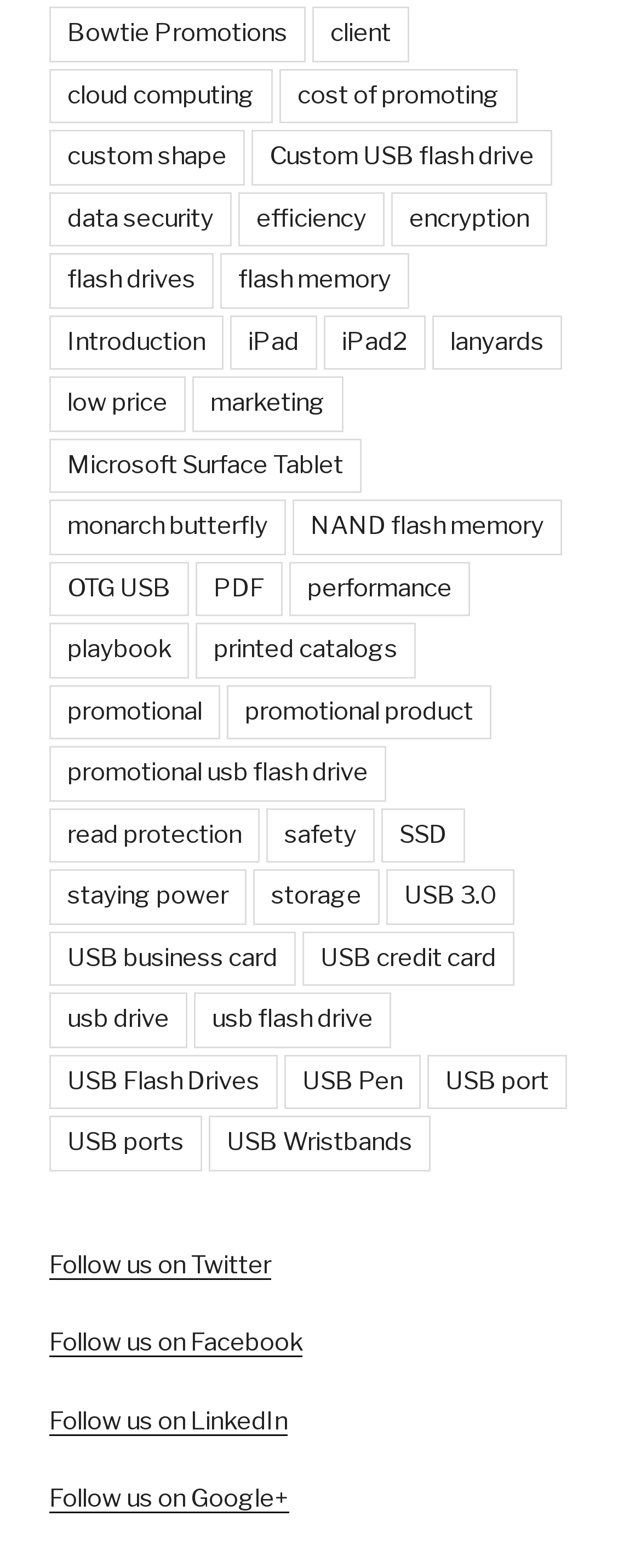Please mark the bounding box coordinates of the area that should be clicked to carry out the instruction: "Visit the 'Custom USB flash drive' page".

[0.392, 0.083, 0.862, 0.118]